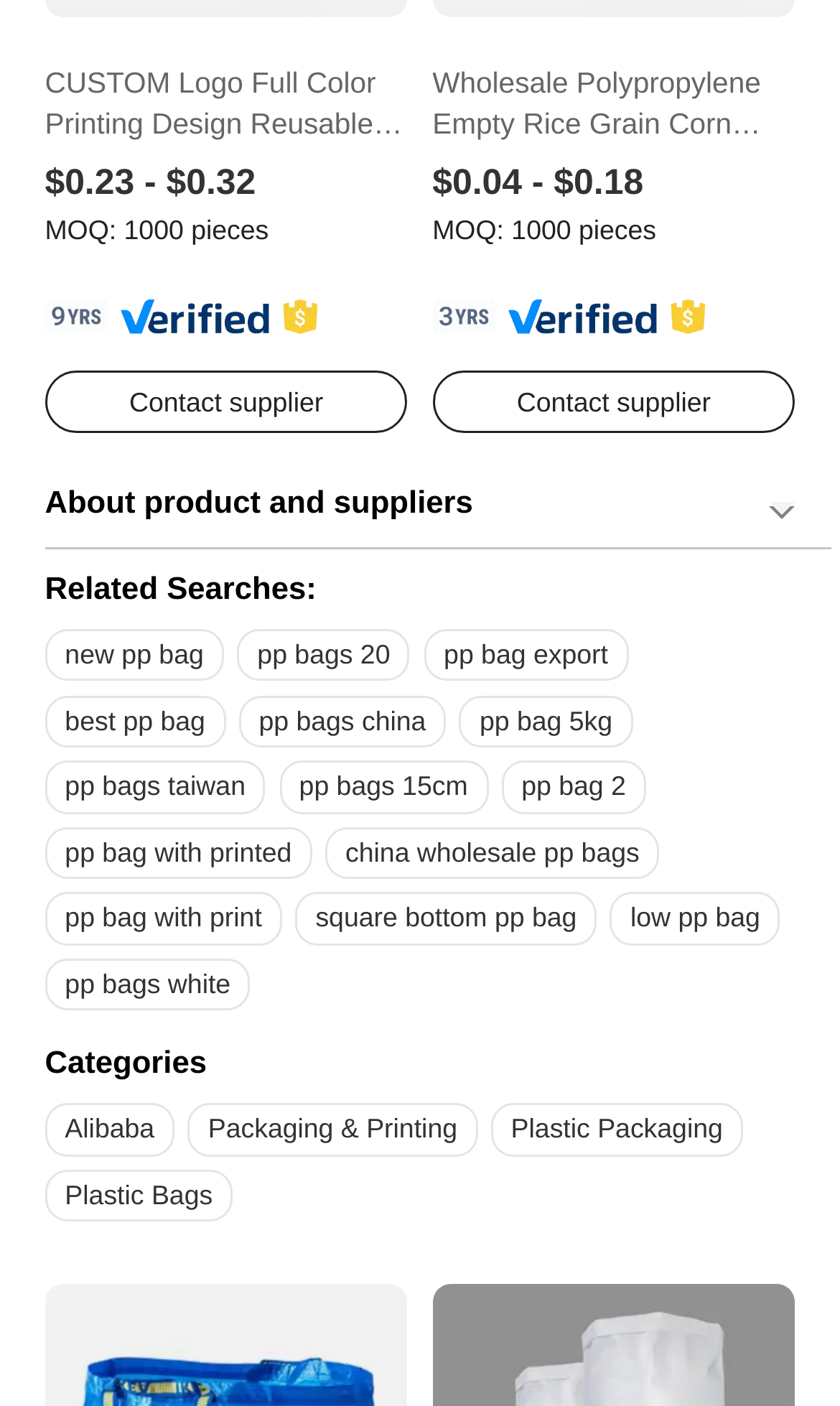What is the advantage of leno bags?
Based on the visual content, answer with a single word or a brief phrase.

Visibility and breathability